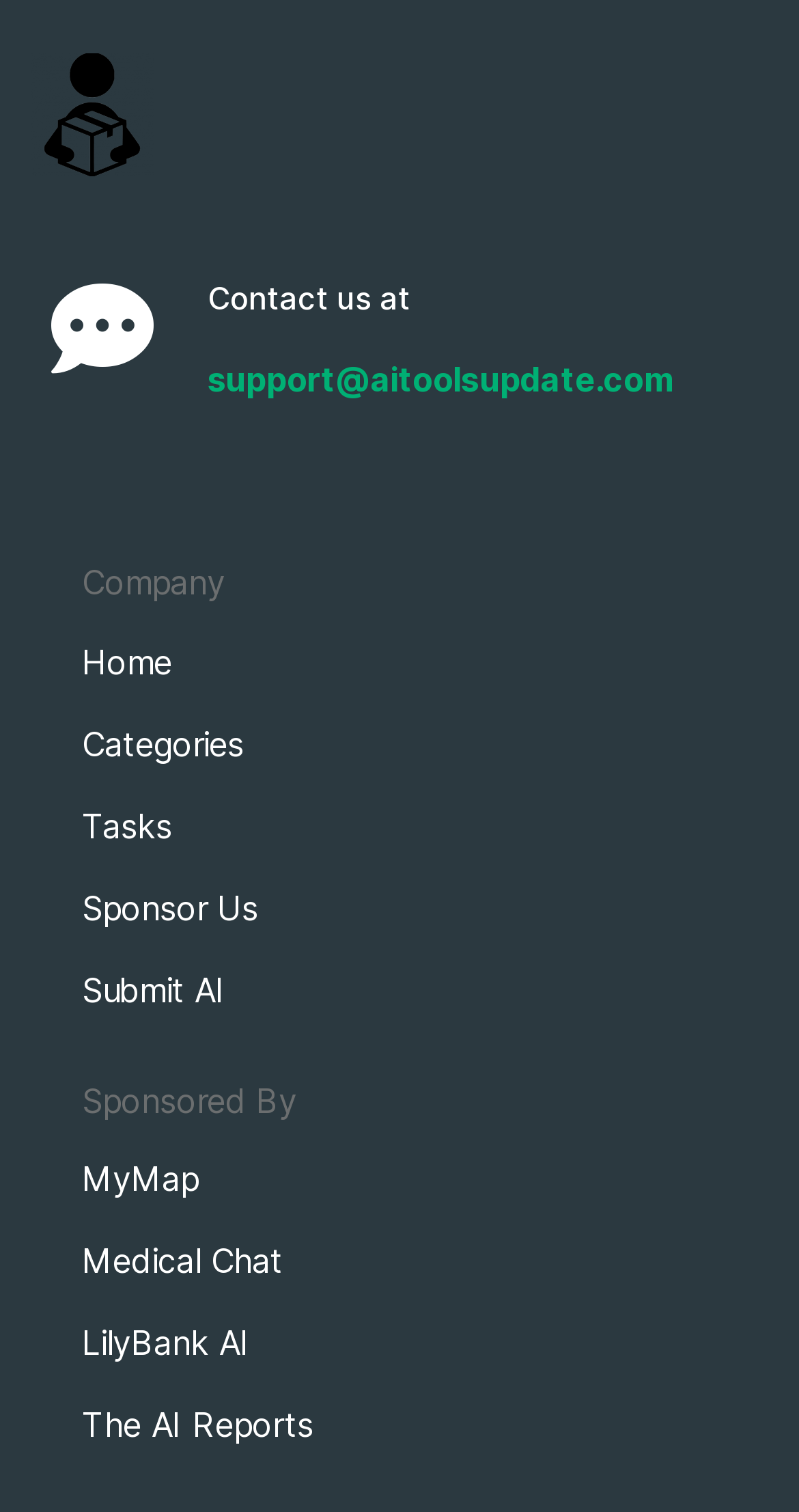Respond concisely with one word or phrase to the following query:
What is the text above the 'Home' link?

Company